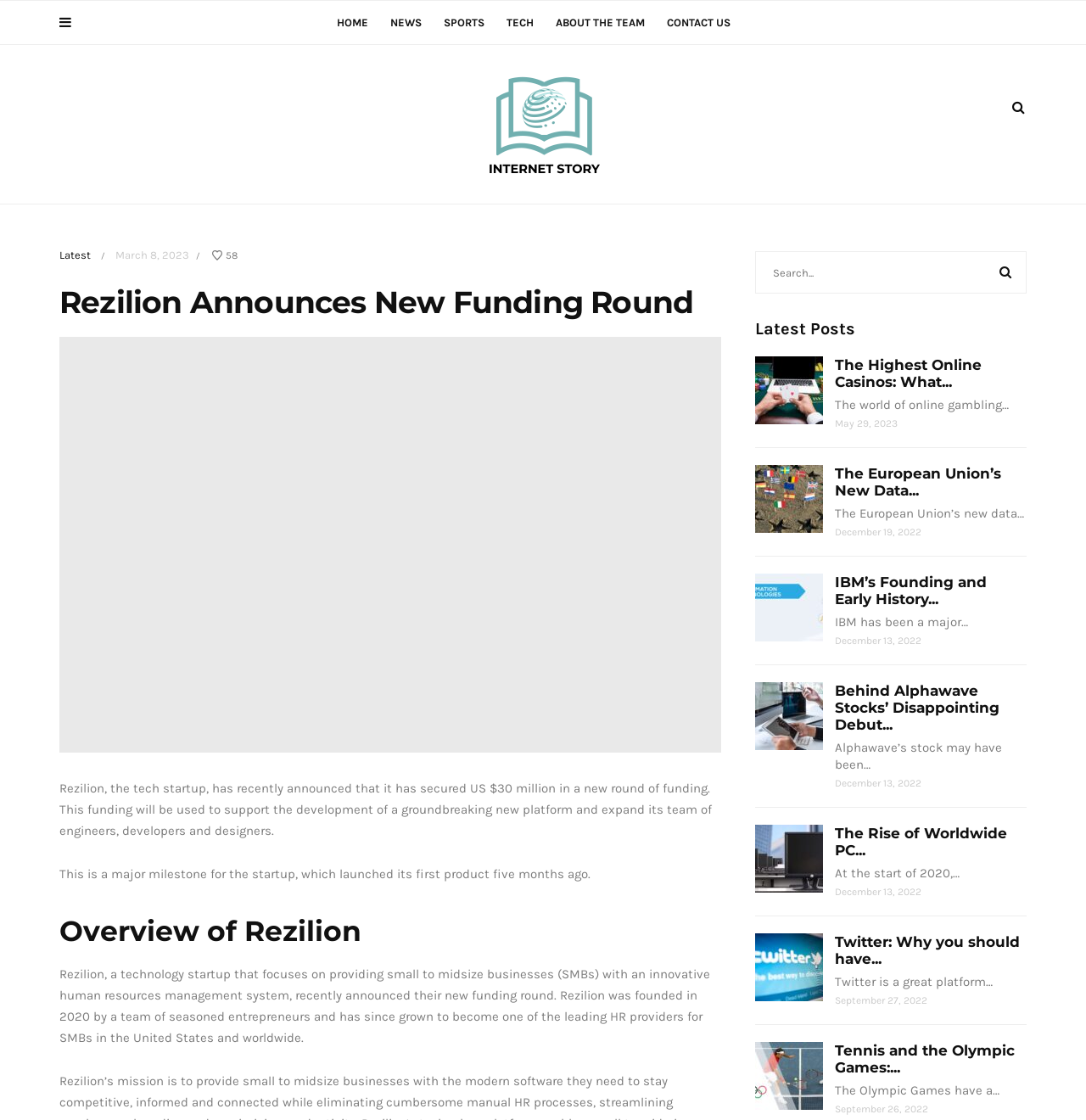How many images are there in the 'Latest Posts' section?
Answer the question with a single word or phrase derived from the image.

7